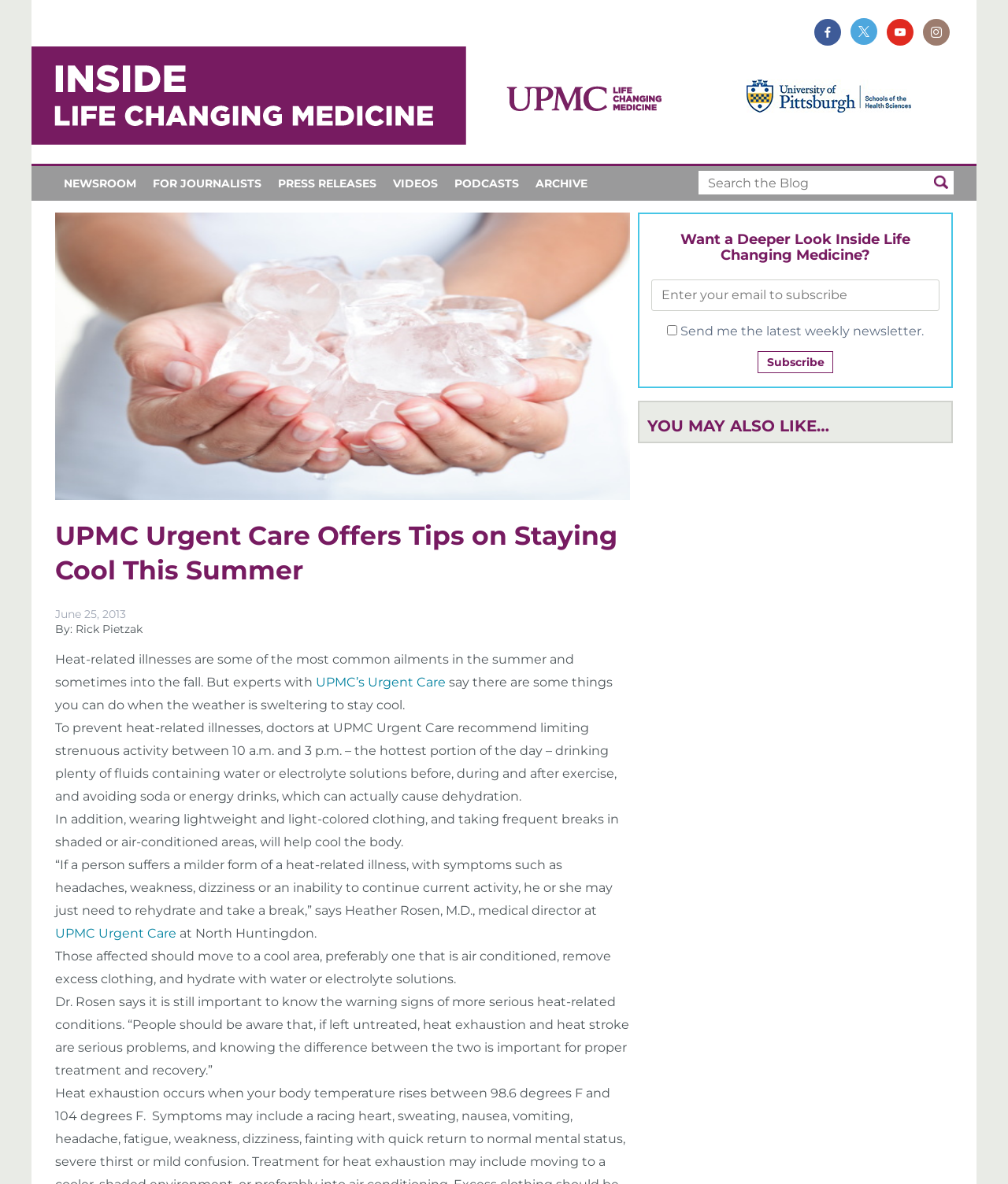Given the following UI element description: "UPMC Urgent Care", find the bounding box coordinates in the webpage screenshot.

[0.055, 0.782, 0.178, 0.795]